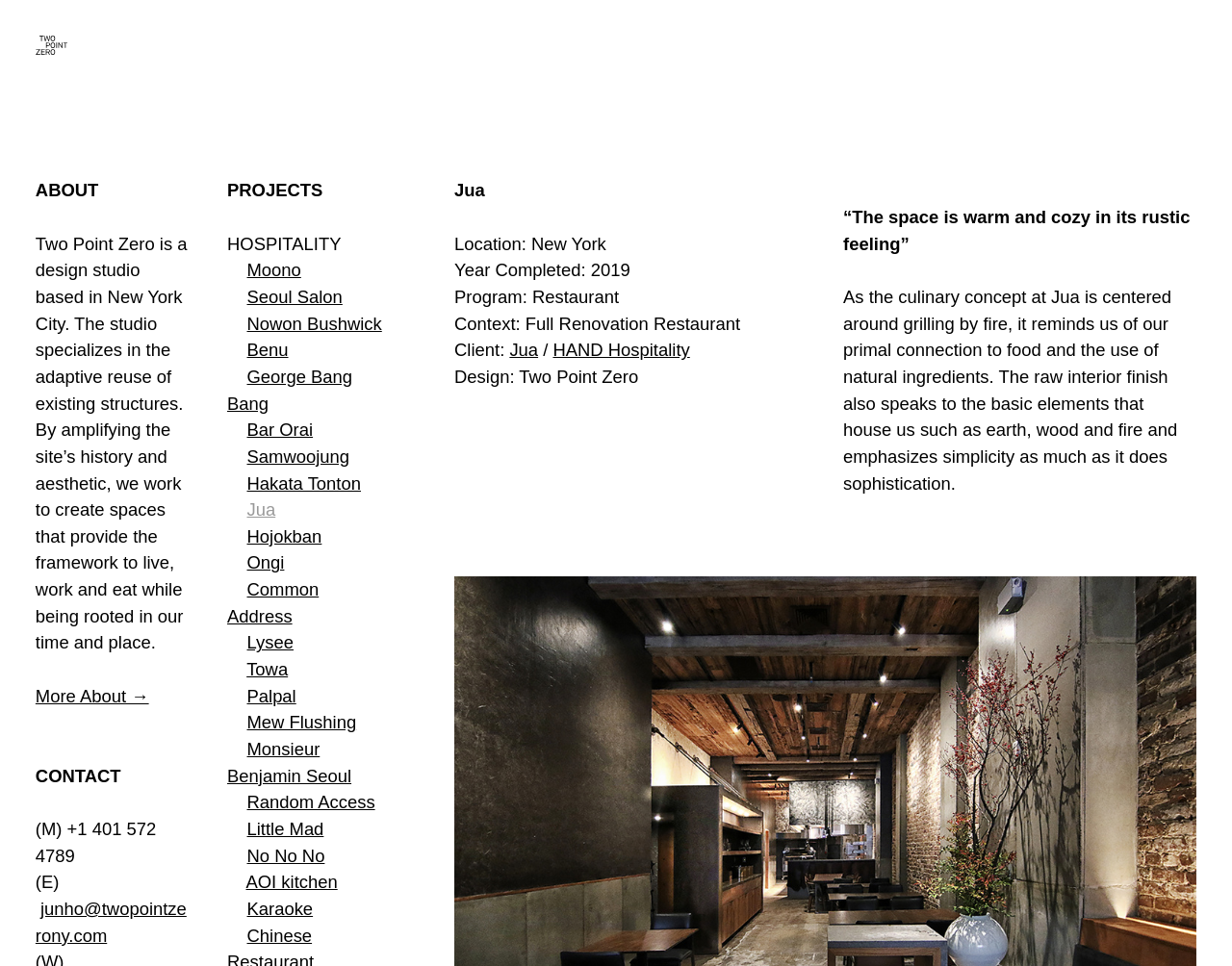Respond with a single word or phrase for the following question: 
What is the client of the Jua project?

Jua / HAND Hospitality